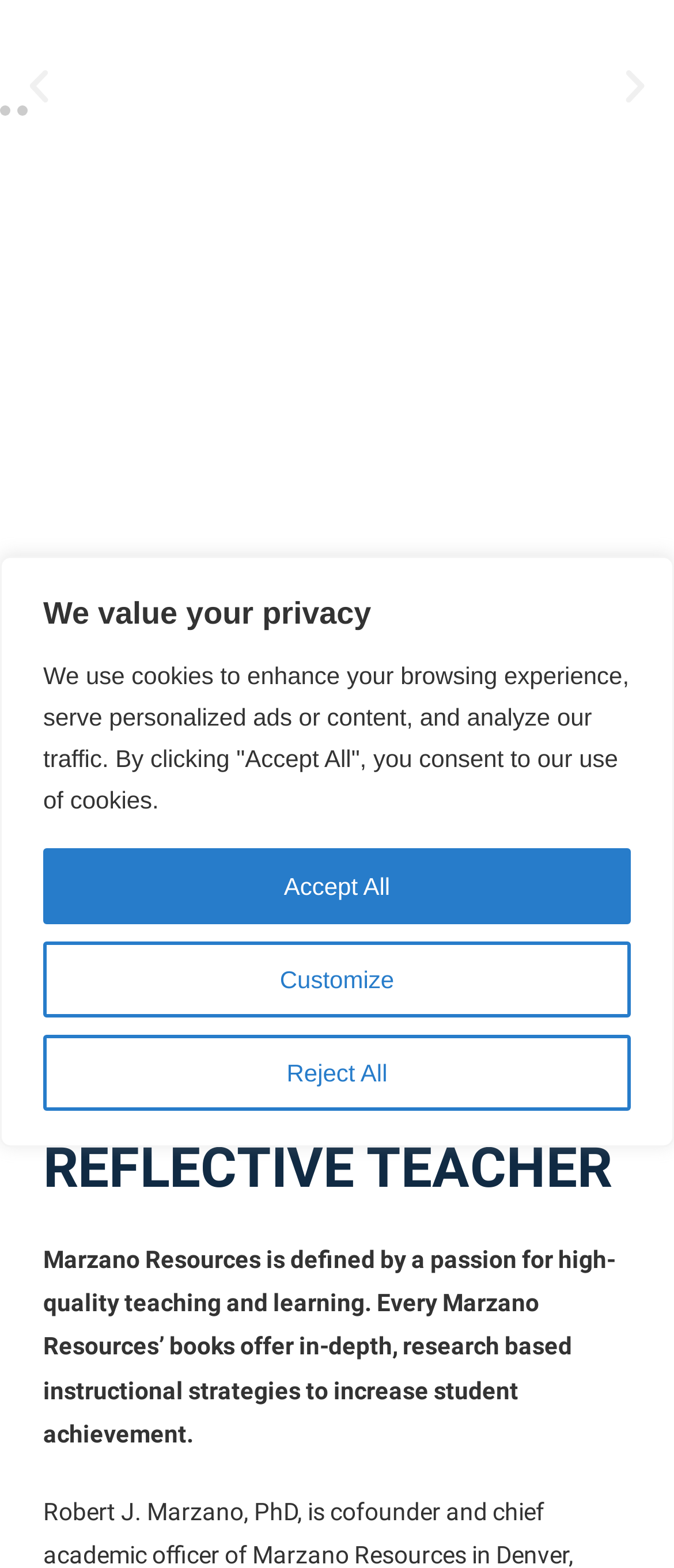What is the name of the book?
Based on the screenshot, respond with a single word or phrase.

BECOMING A REFLECTIVE TEACHER